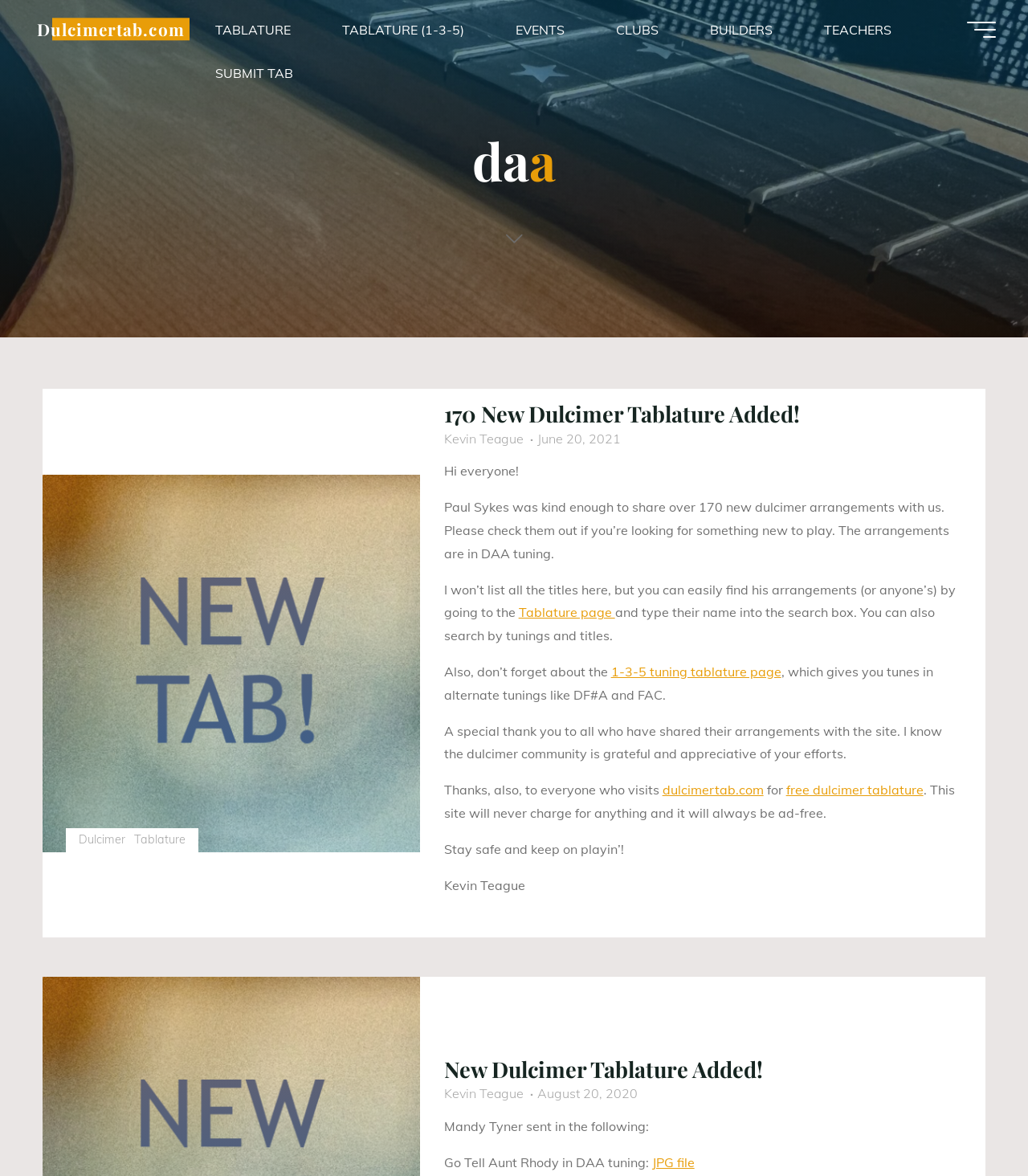Explain the features and main sections of the webpage comprehensively.

The webpage is about Dulcimertab.com, a website that provides free dulcimer tablature. At the top left, there is a link to the website's homepage, "Dulcimertab.com". Next to it, on the top right, is a button labeled "Main menu". Below the top menu, there is a navigation menu with six links: "TABLATURE", "TABLATURE (1-3-5)", "EVENTS", "CLUBS", "BUILDERS", and "TEACHERS". 

The main content of the webpage is an article with a heading "170 New Dulcimer Tablature Added!" and a subheading "Hi everyone!". The article announces that Paul Sykes has shared over 170 new dulcimer arrangements with the website. It also provides information on how to find the arrangements and thanks those who have shared their arrangements with the site. 

There are several links within the article, including "Tablature page", "1-3-5 tuning tablature page", and "dulcimertab.com". The article also mentions that the website will never charge for anything and will always be ad-free. 

Below the article, there is another section with a heading "New Dulcimer Tablature Added!" and a subheading "Mandy Tyner sent in the following:". This section appears to be an older announcement about new tablature added to the website. 

At the bottom right of the webpage, there is a button labeled "Back to Top". There is also an image on the page, but its content is not described.